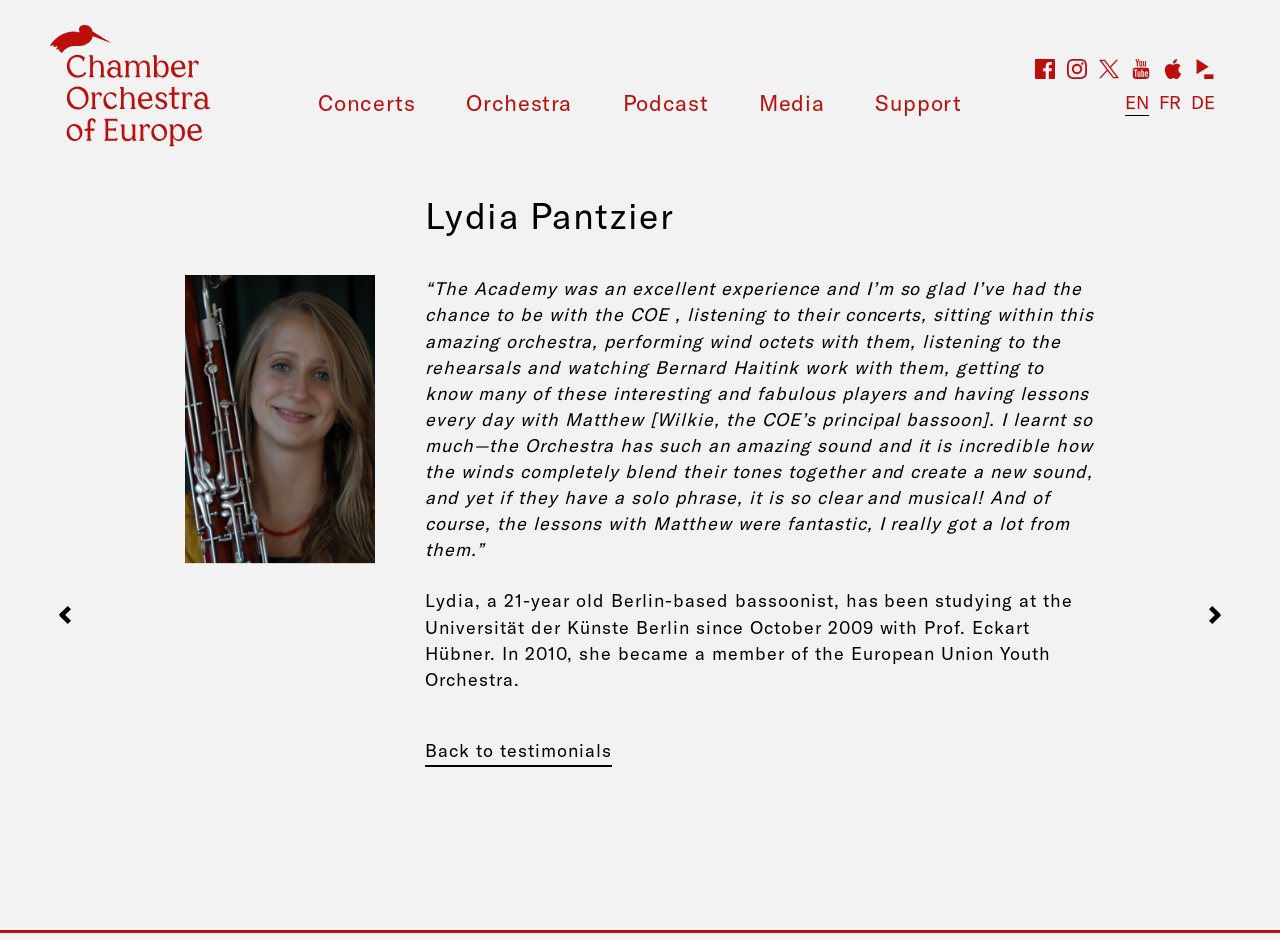What is the university where Lydia studies?
Offer a detailed and full explanation in response to the question.

I found the answer by looking at the text 'Lydia, a 21-year old Berlin-based bassoonist, has been studying at the Universität der Künste Berlin since October 2009 with Prof. Eckart Hübner.' which mentions the university where Lydia studies.